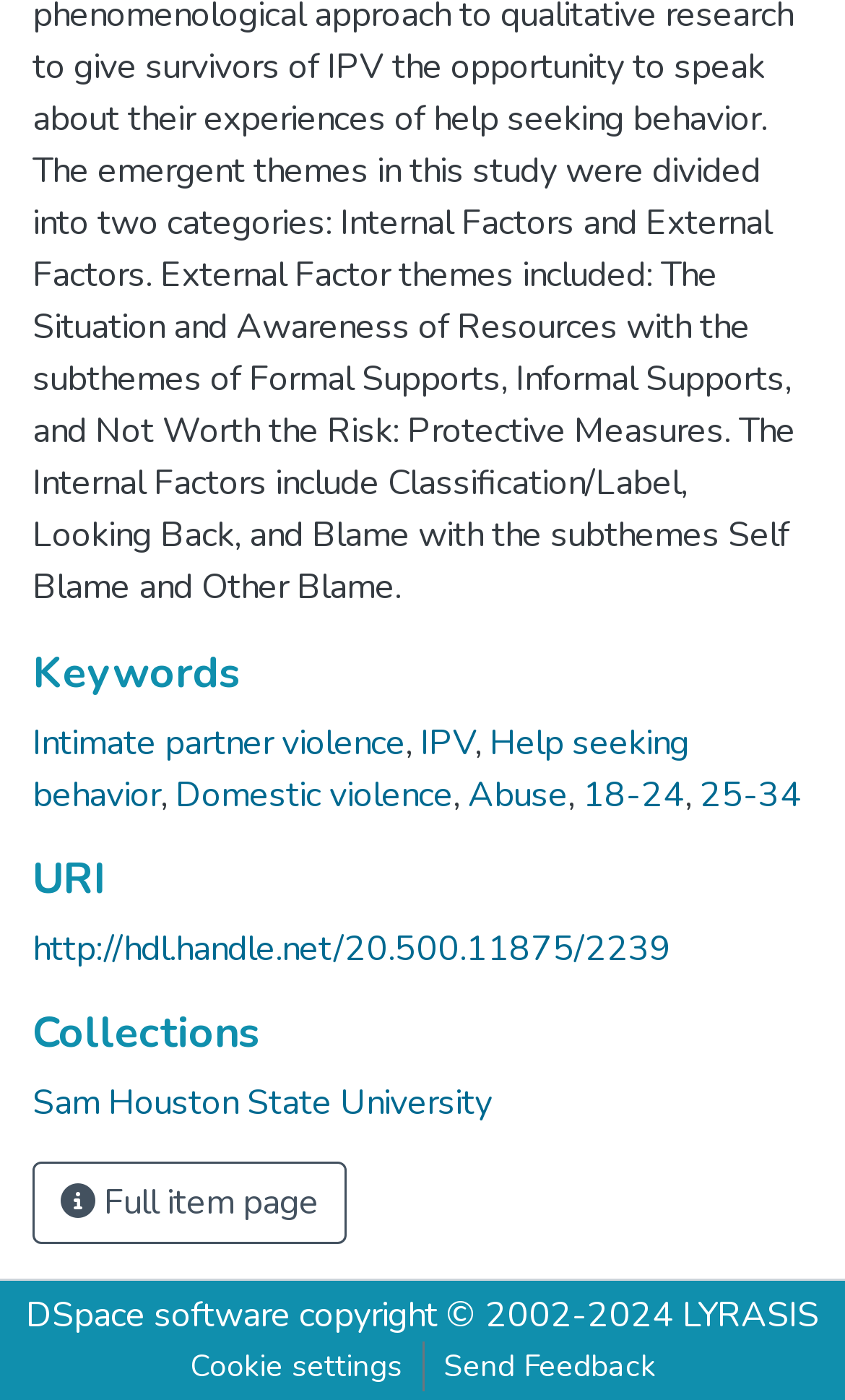What is the first keyword listed?
Answer the question with as much detail as you can, using the image as a reference.

The first keyword listed is 'Intimate partner violence' which is a link element with bounding box coordinates [0.038, 0.514, 0.479, 0.548].